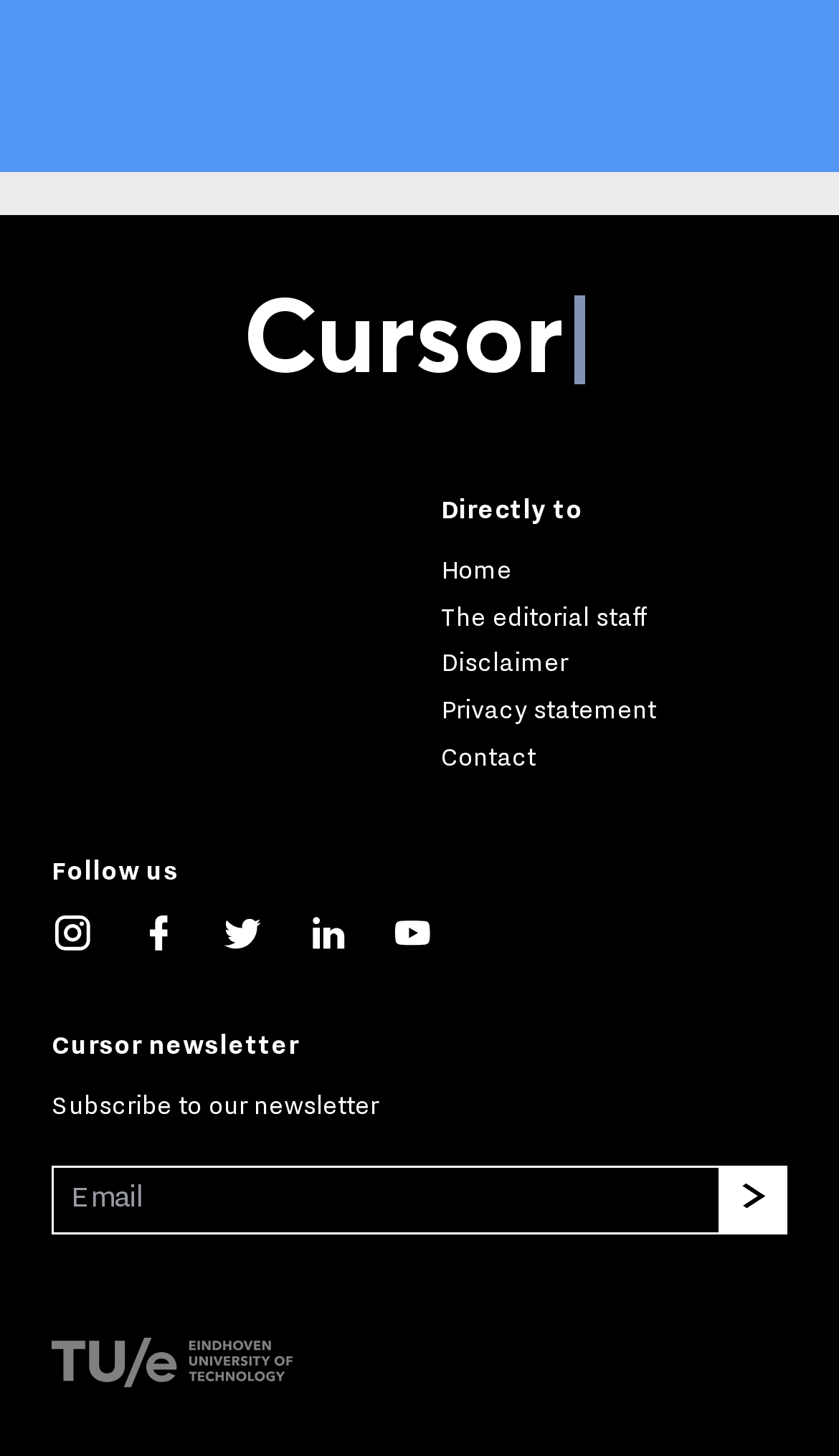Analyze the image and deliver a detailed answer to the question: How many social media platforms are listed?

I counted the number of links under the 'Follow us' heading and found five links: 'See our captures on Instagram', 'Like us on Facebook', 'Follow us on Twitter', 'Connect with us on LinkedIn', and 'Watch us on YouTube'. Therefore, there are five social media platforms listed.